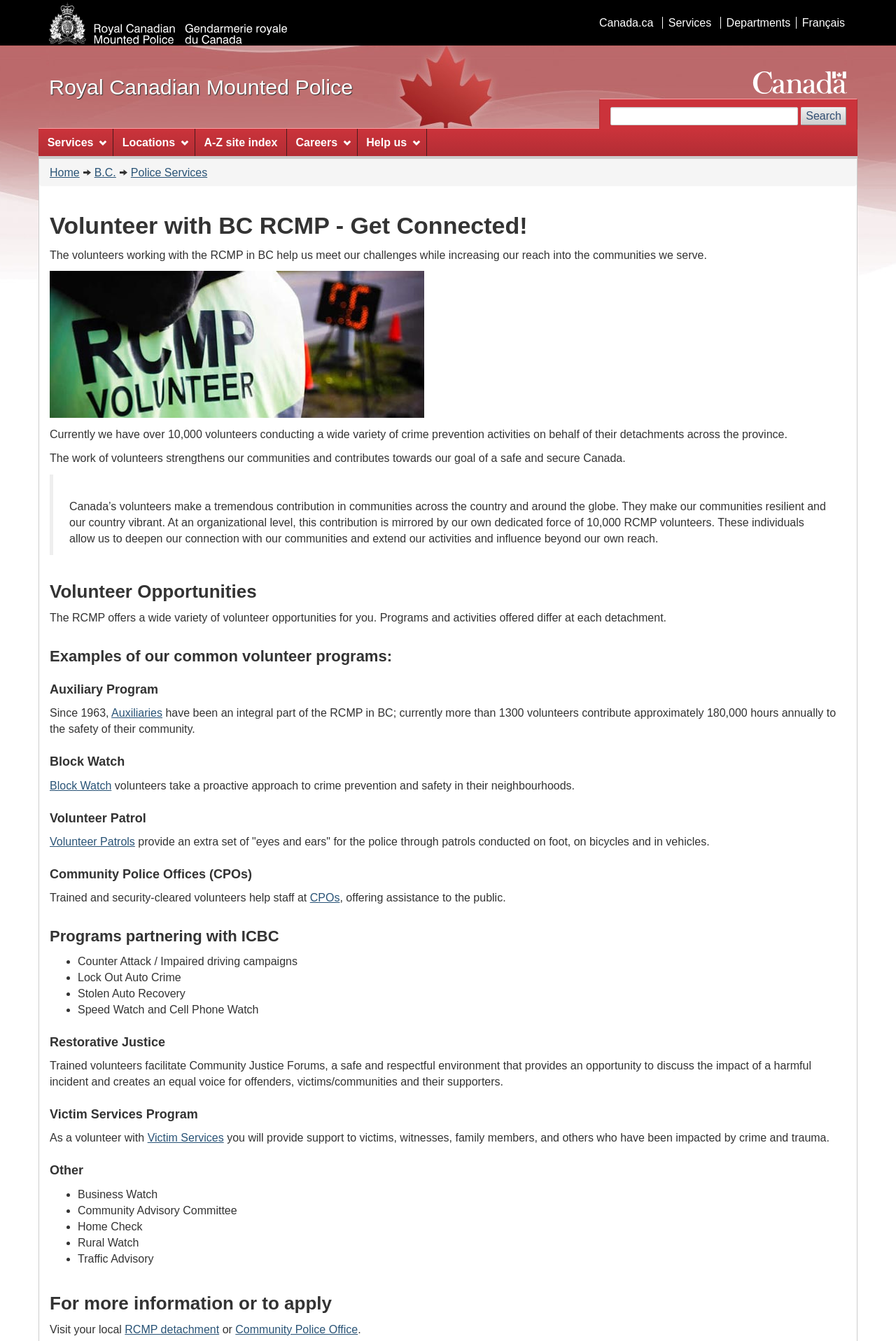Observe the image and answer the following question in detail: What is the role of volunteers in Community Police Offices?

Trained and security-cleared volunteers help staff at Community Police Offices (CPOs), offering assistance to the public, as mentioned on the webpage.